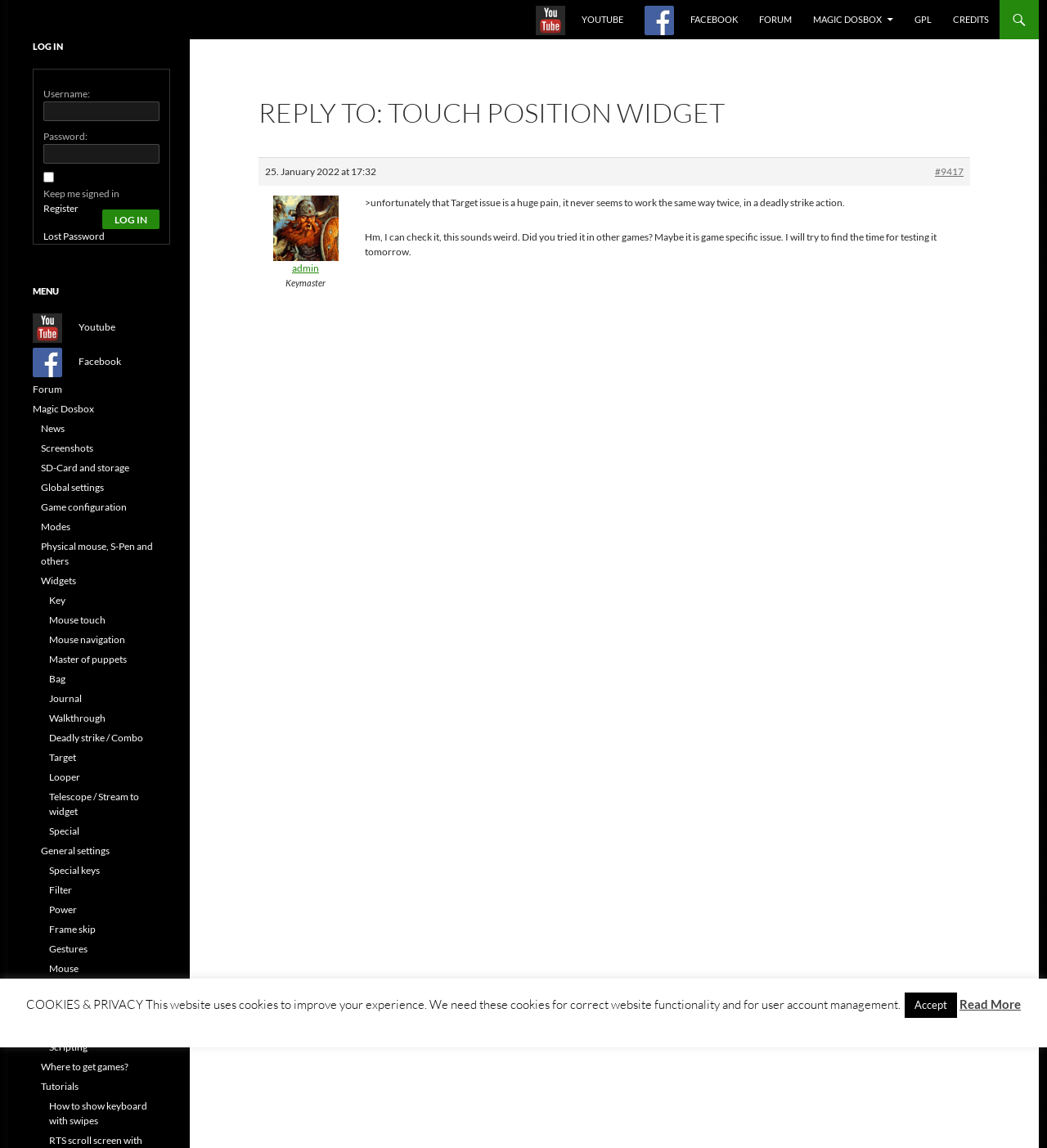What is the 'Walkthrough' link for?
Answer the question with as much detail as possible.

The 'Walkthrough' link is for providing guidance on how to complete a game, possibly including step-by-step instructions or tutorials on how to overcome specific challenges or achieve certain goals.